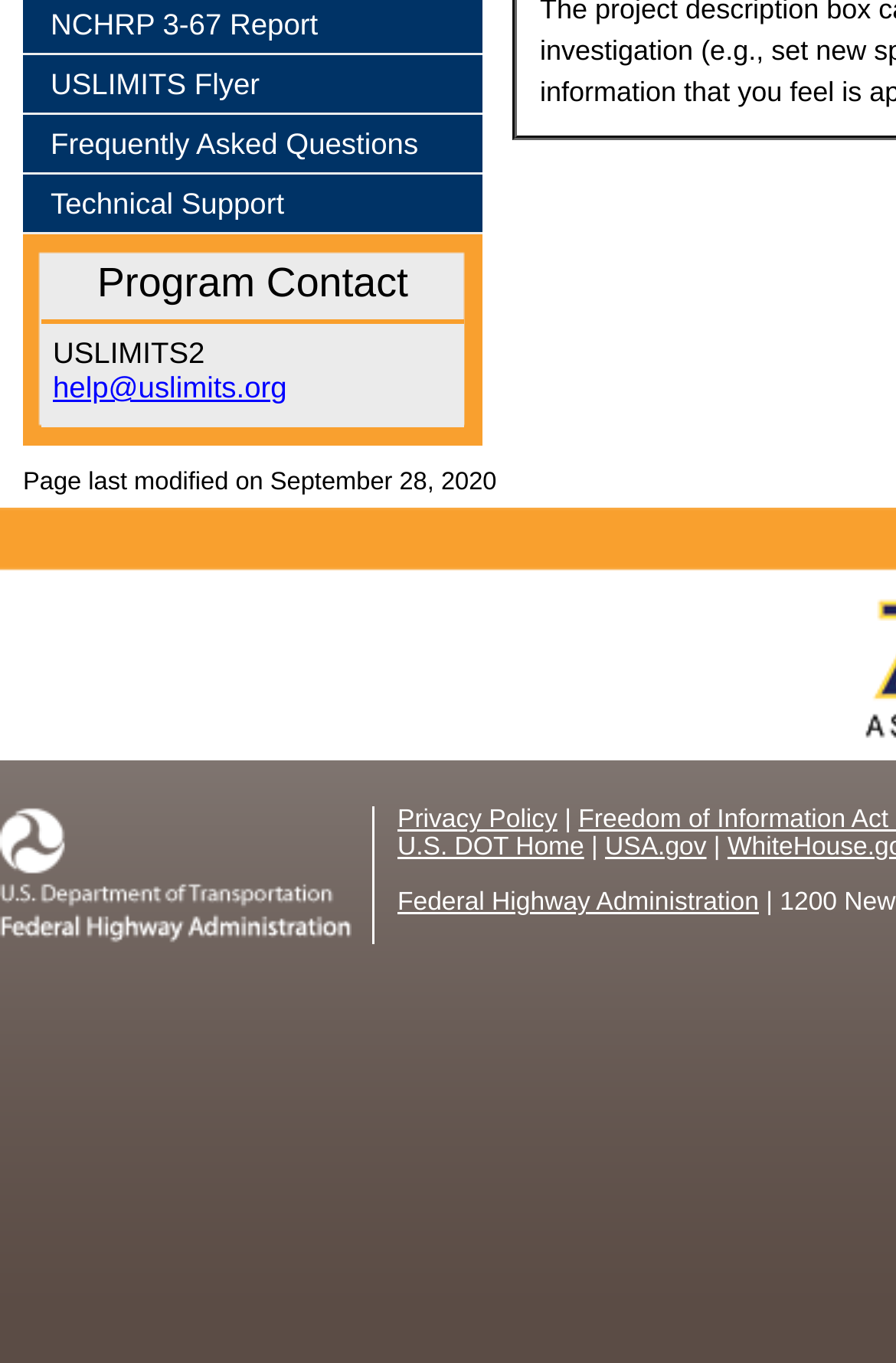Using the provided element description "Frequently Asked Questions", determine the bounding box coordinates of the UI element.

[0.026, 0.084, 0.538, 0.128]